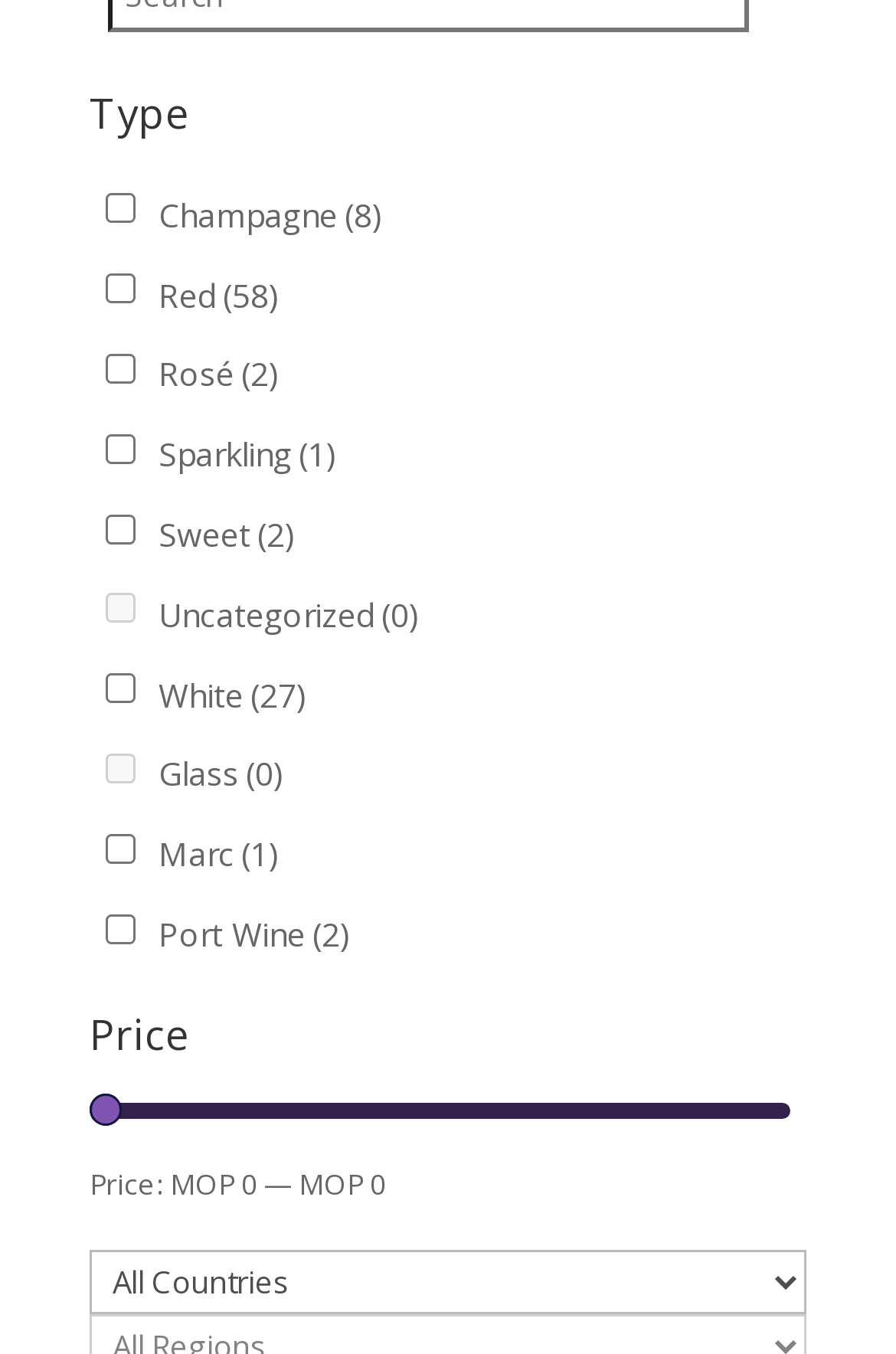Determine the bounding box for the UI element as described: "parent_node: Champagne(8) name="champagne" value="68"". The coordinates should be represented as four float numbers between 0 and 1, formatted as [left, top, right, bottom].

[0.118, 0.143, 0.151, 0.165]